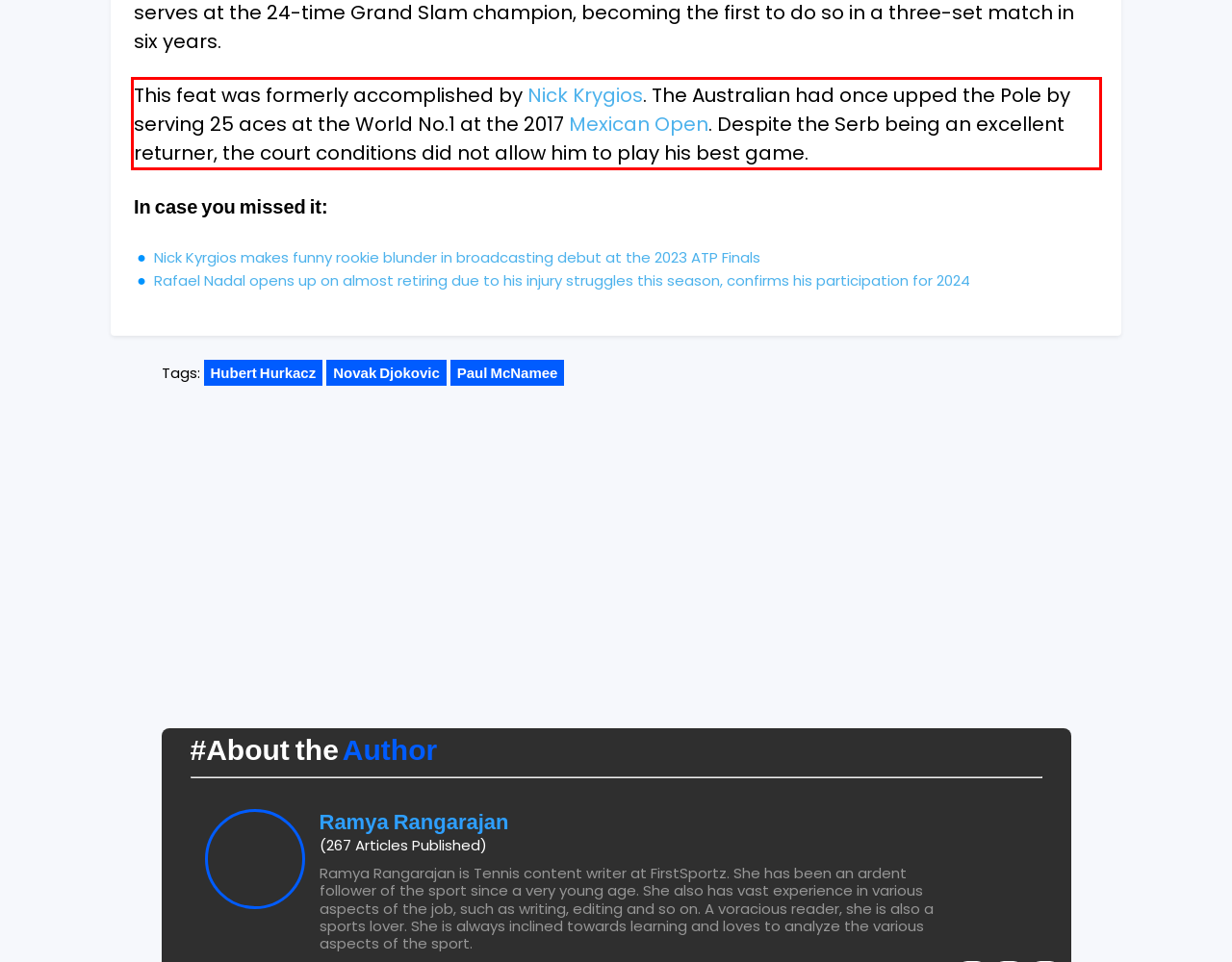You are presented with a screenshot containing a red rectangle. Extract the text found inside this red bounding box.

This feat was formerly accomplished by Nick Krygios. The Australian had once upped the Pole by serving 25 aces at the World No.1 at the 2017 Mexican Open. Despite the Serb being an excellent returner, the court conditions did not allow him to play his best game.